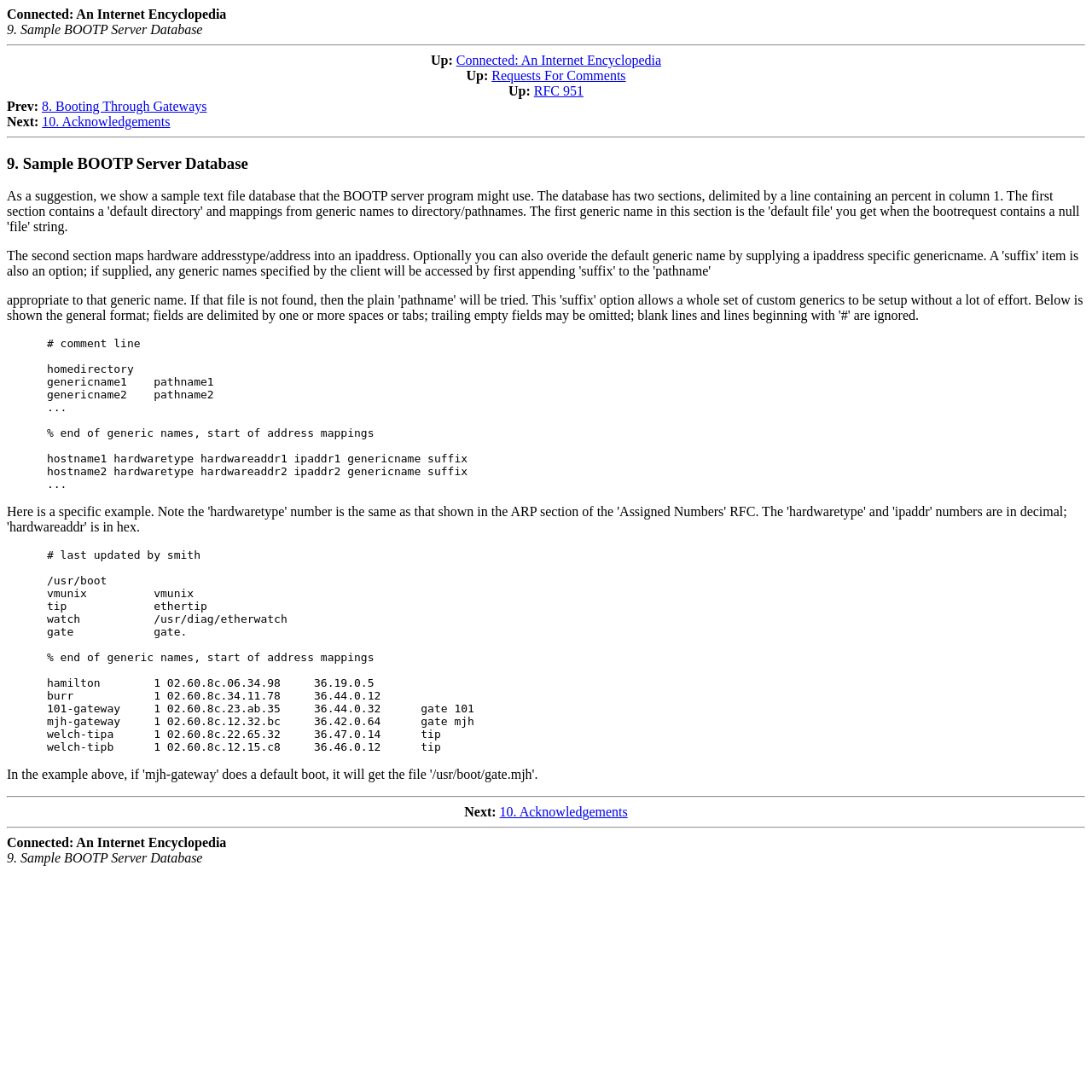Find the bounding box coordinates corresponding to the UI element with the description: "Requests For Comments". The coordinates should be formatted as [left, top, right, bottom], with values as floats between 0 and 1.

[0.45, 0.062, 0.573, 0.076]